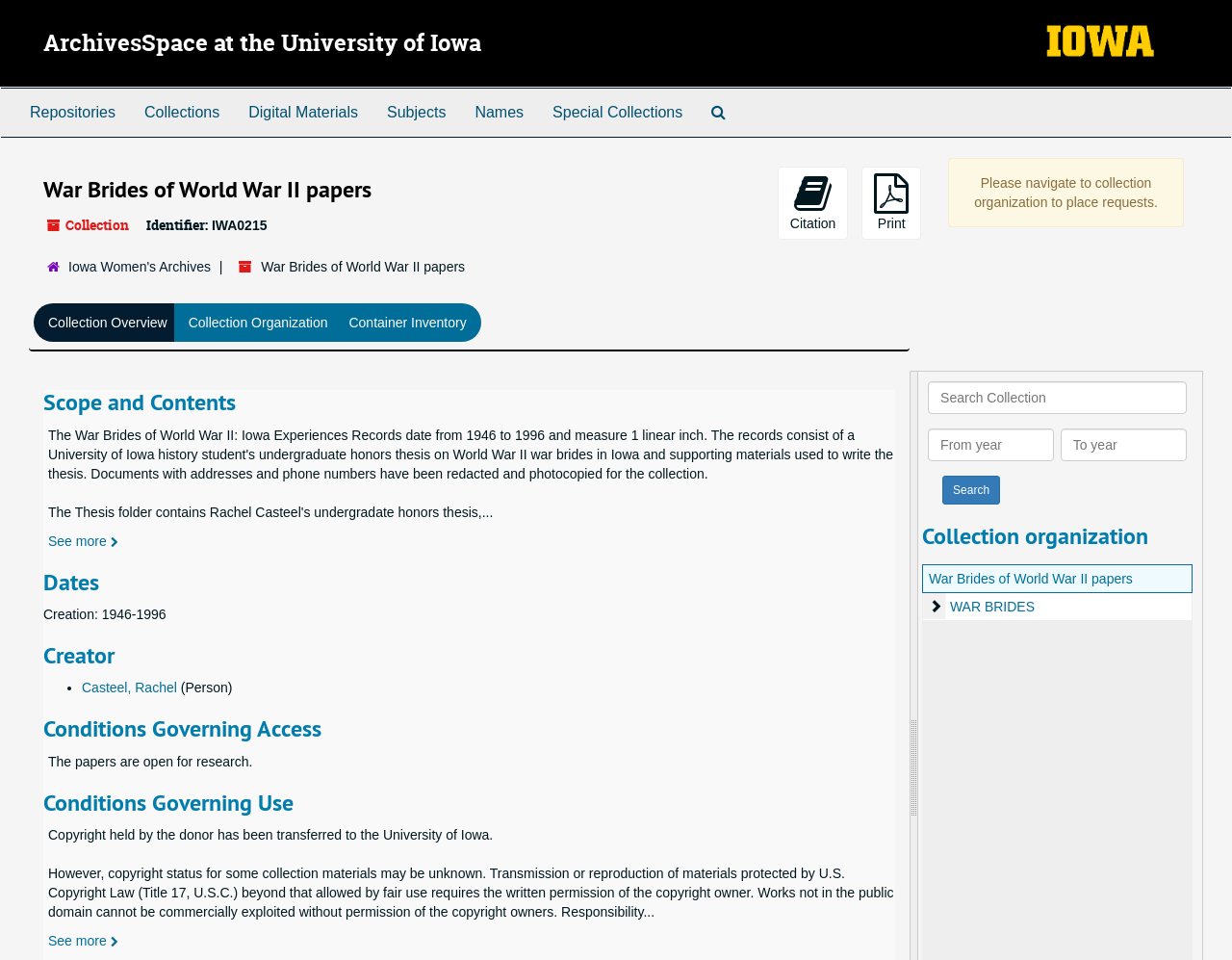Determine the bounding box coordinates for the HTML element mentioned in the following description: "Container Inventory". The coordinates should be a list of four floats ranging from 0 to 1, represented as [left, top, right, bottom].

[0.271, 0.316, 0.39, 0.356]